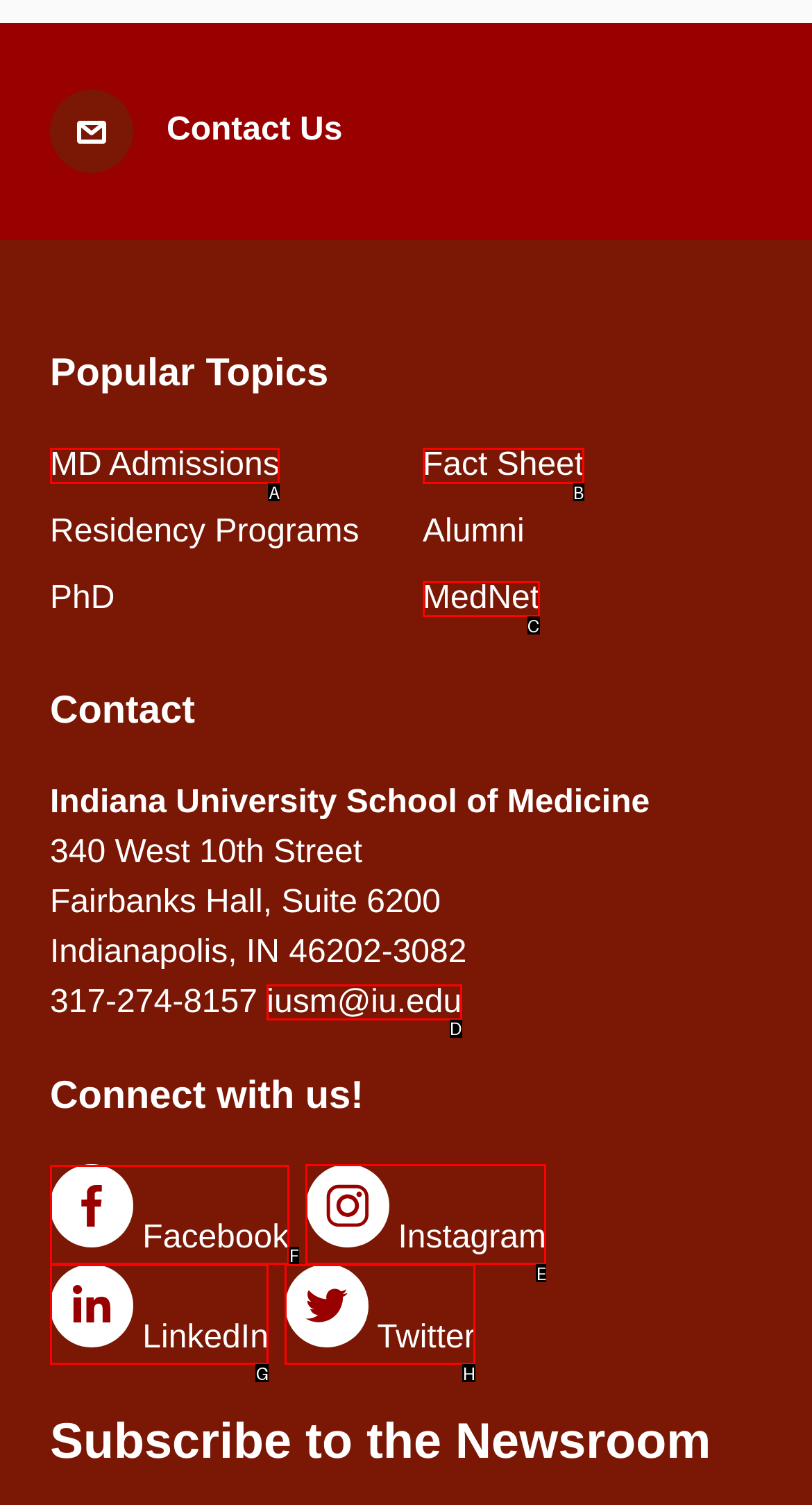Select the letter of the element you need to click to complete this task: Connect with us on Facebook
Answer using the letter from the specified choices.

F